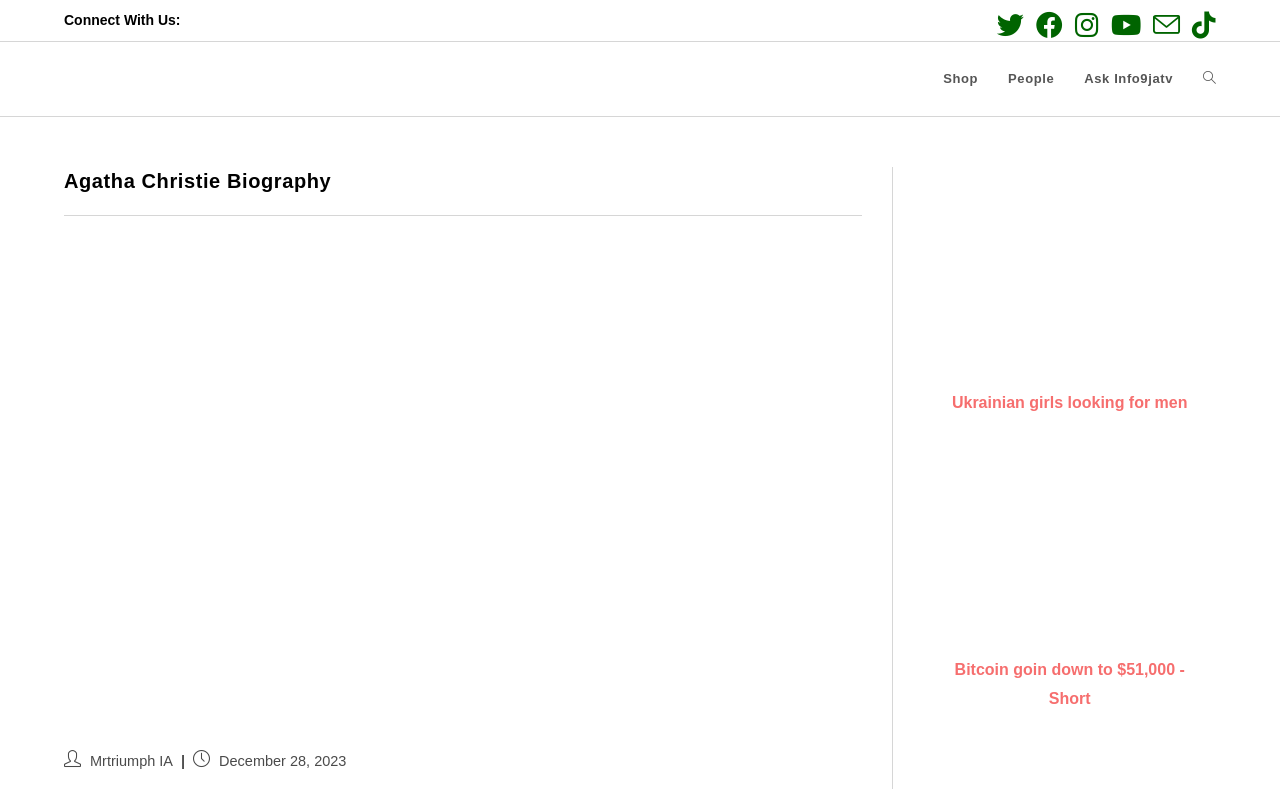When was the biography published?
Answer the question with a detailed explanation, including all necessary information.

The static text 'Post published:' is followed by the date 'December 28, 2023', which indicates that the biography was published on this date.